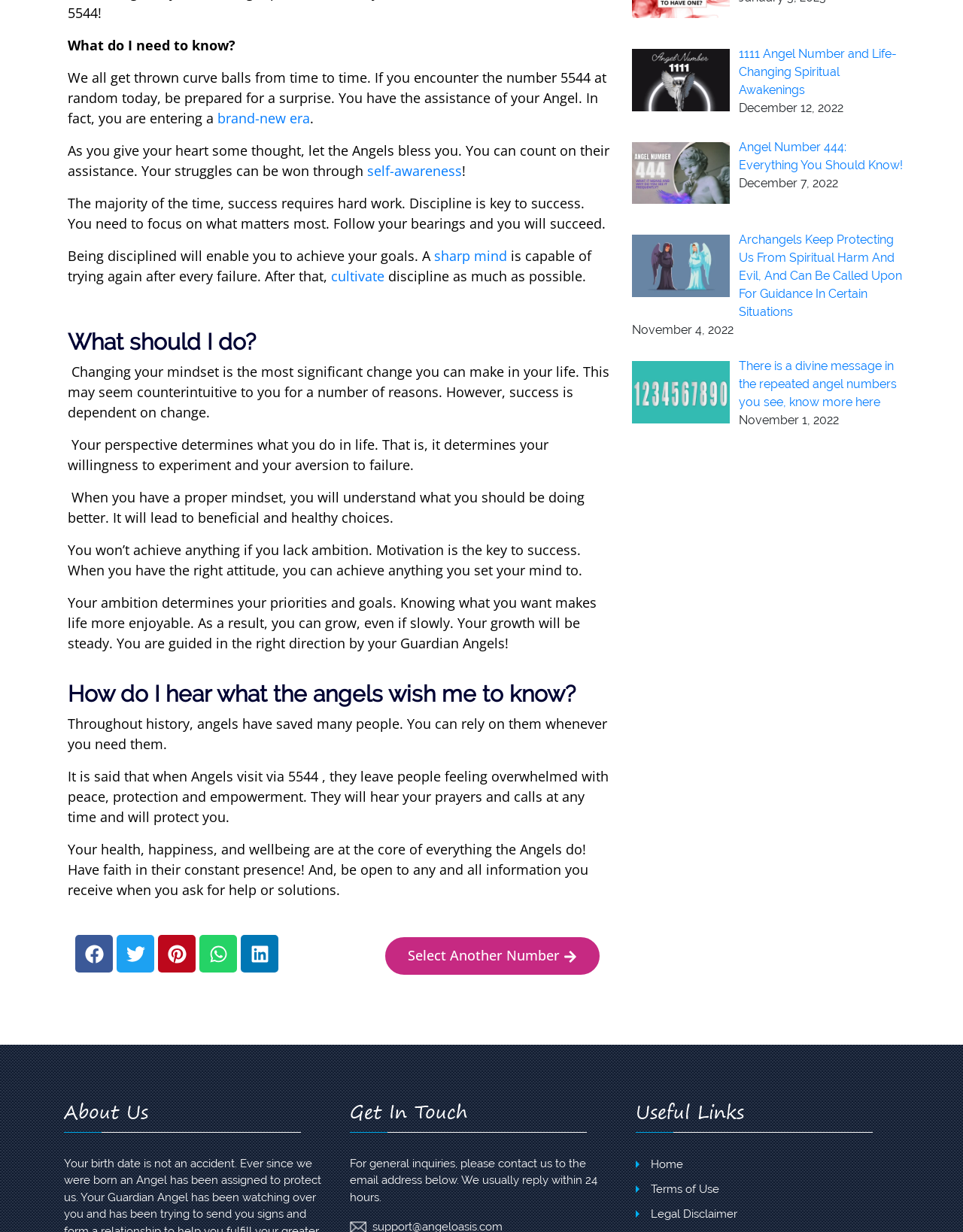Identify and provide the bounding box coordinates of the UI element described: "sharp mind". The coordinates should be formatted as [left, top, right, bottom], with each number being a float between 0 and 1.

[0.451, 0.2, 0.527, 0.215]